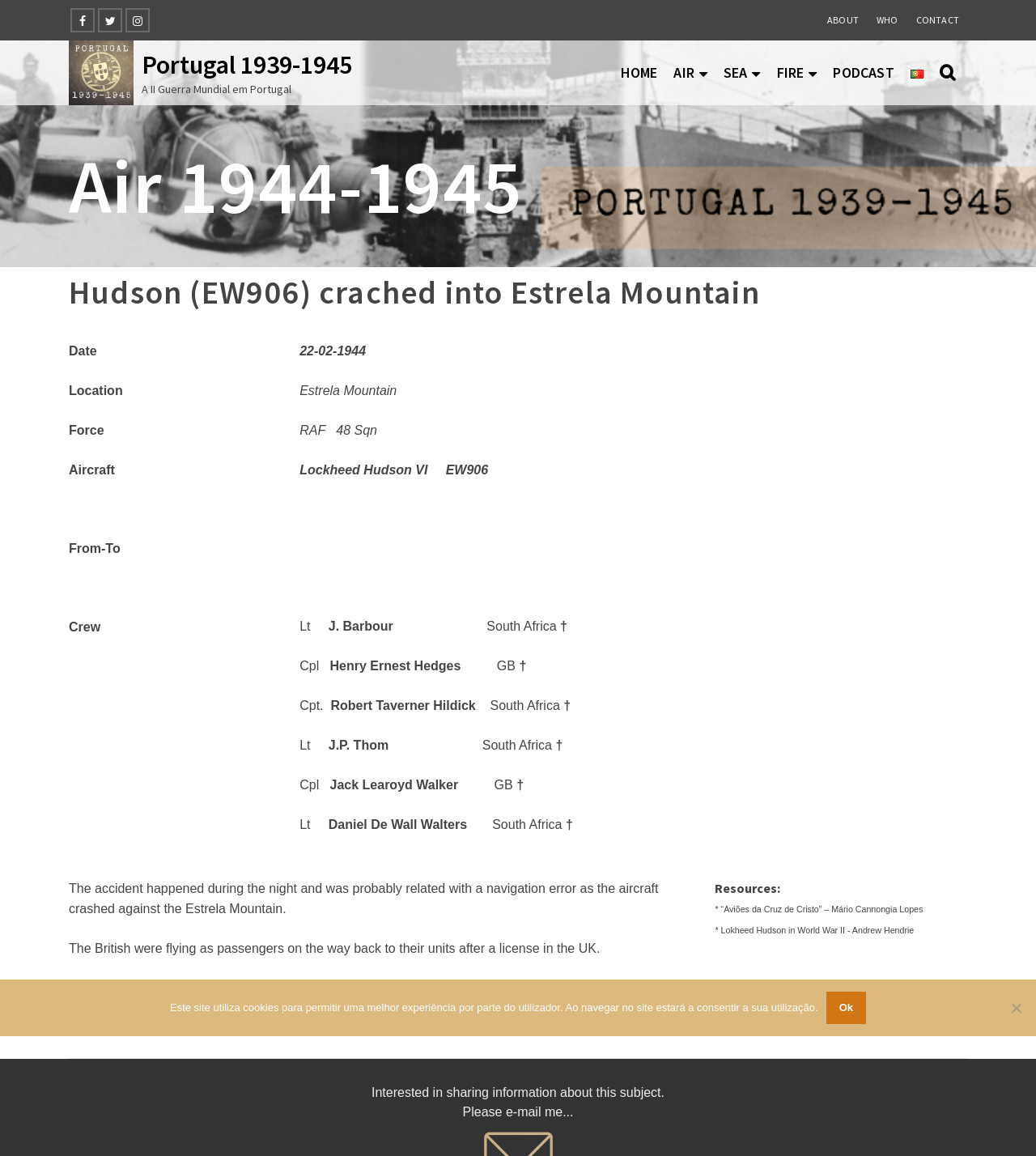Based on the description "Air", find the bounding box of the specified UI element.

[0.642, 0.048, 0.691, 0.078]